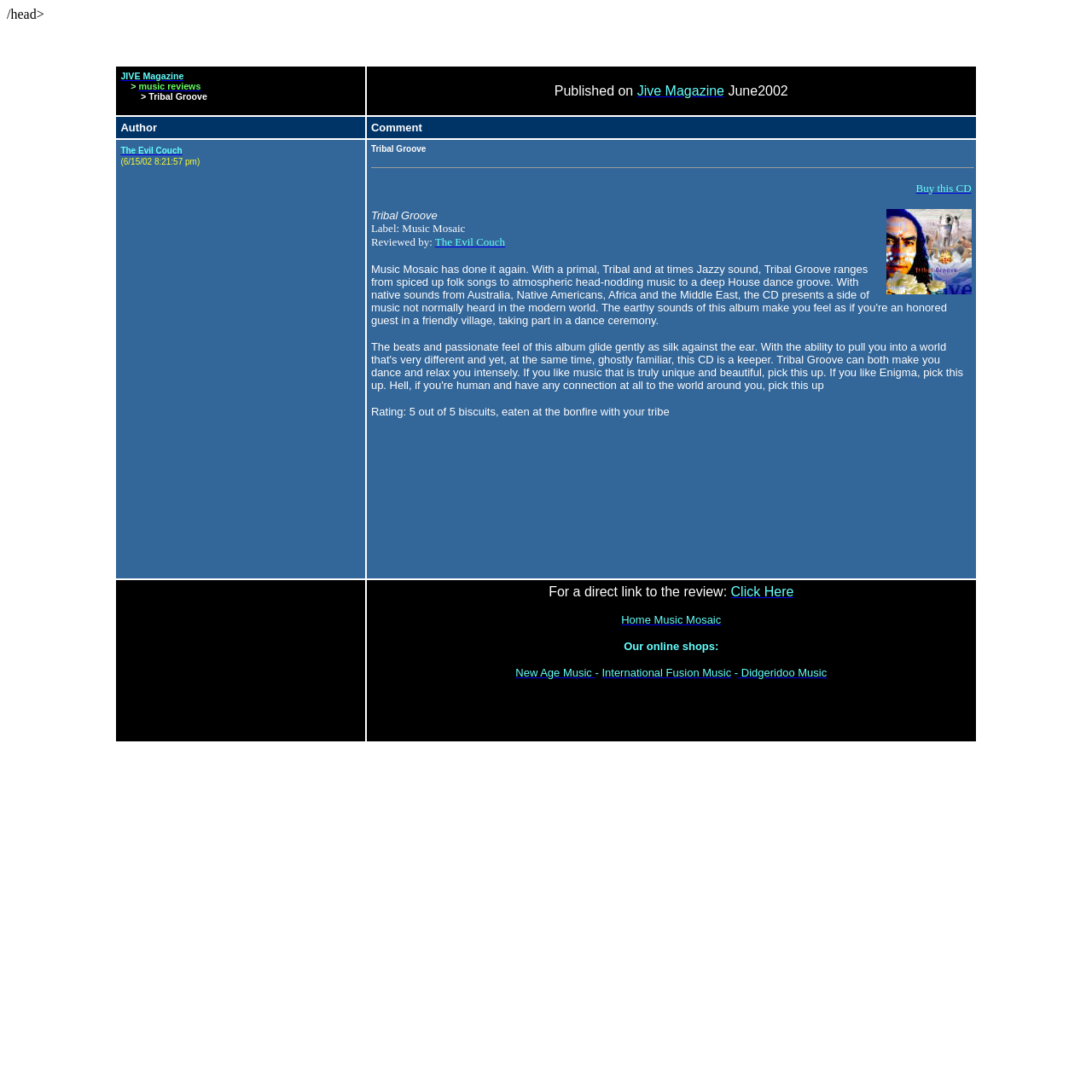What is the rating of the CD?
Based on the image, answer the question with as much detail as possible.

I found the answer by looking at the review section, where it says 'Rating: 5 out of 5 biscuits, eaten at the bonfire with your tribe'.